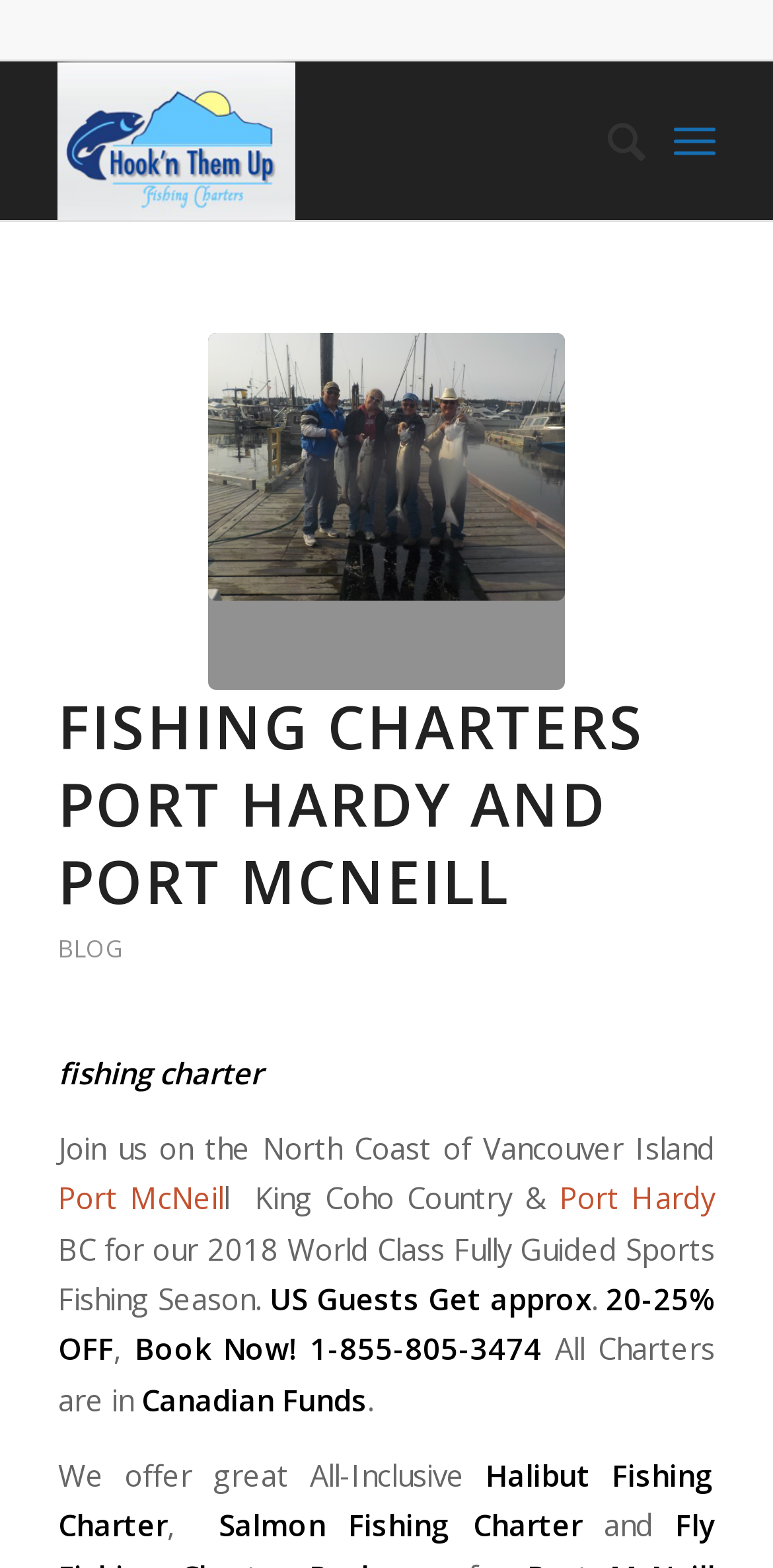What type of fishing charters are offered?
Provide a well-explained and detailed answer to the question.

Based on the webpage content, specifically the header 'FISHING CHARTERS PORT HARDY AND PORT MCNEILL' and the text 'Halibut Fishing Charter' and 'Salmon Fishing Charter', it can be inferred that the website offers Halibut and Salmon fishing charters.